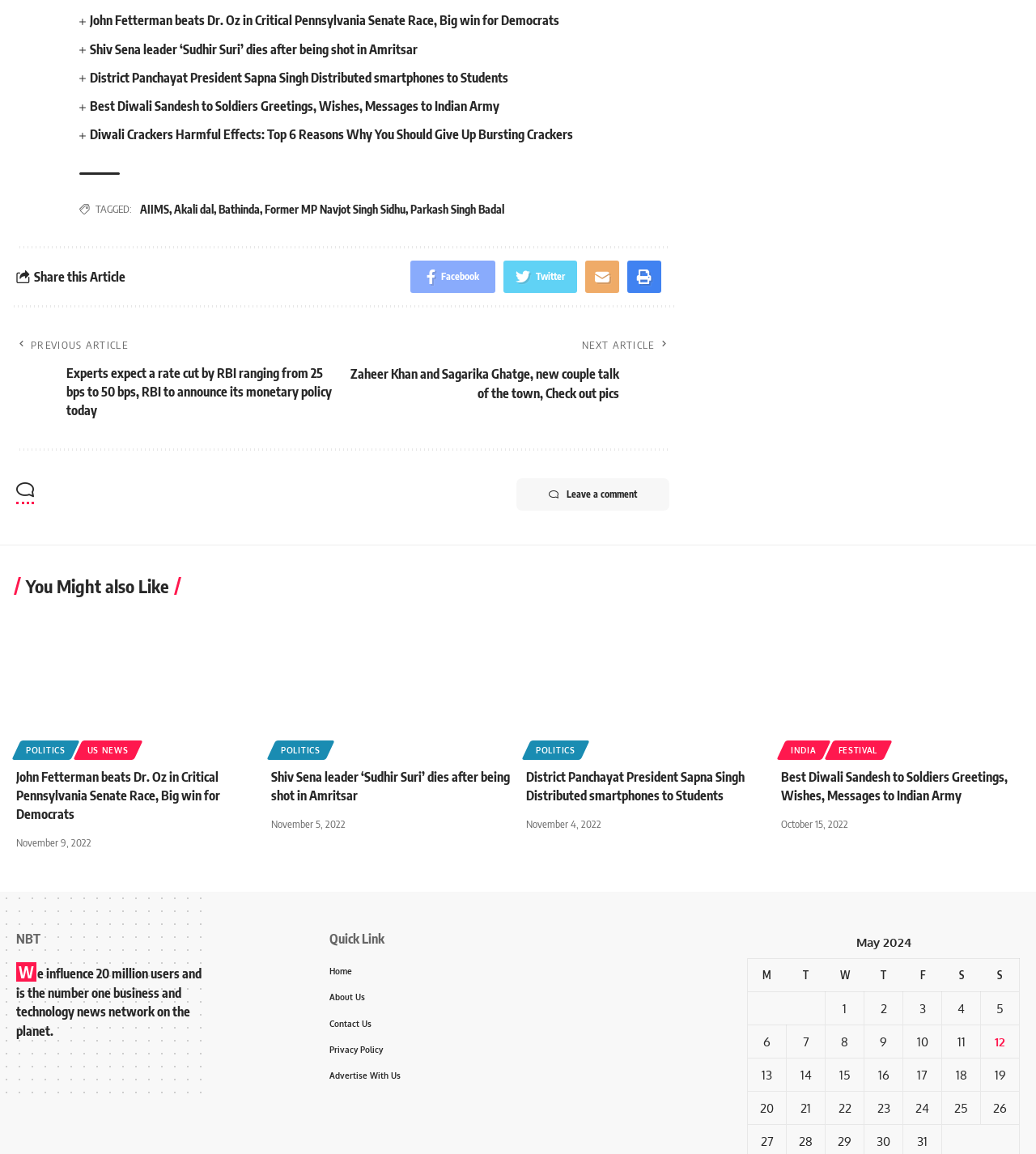What is the name of the news network?
Look at the image and answer the question using a single word or phrase.

NBT